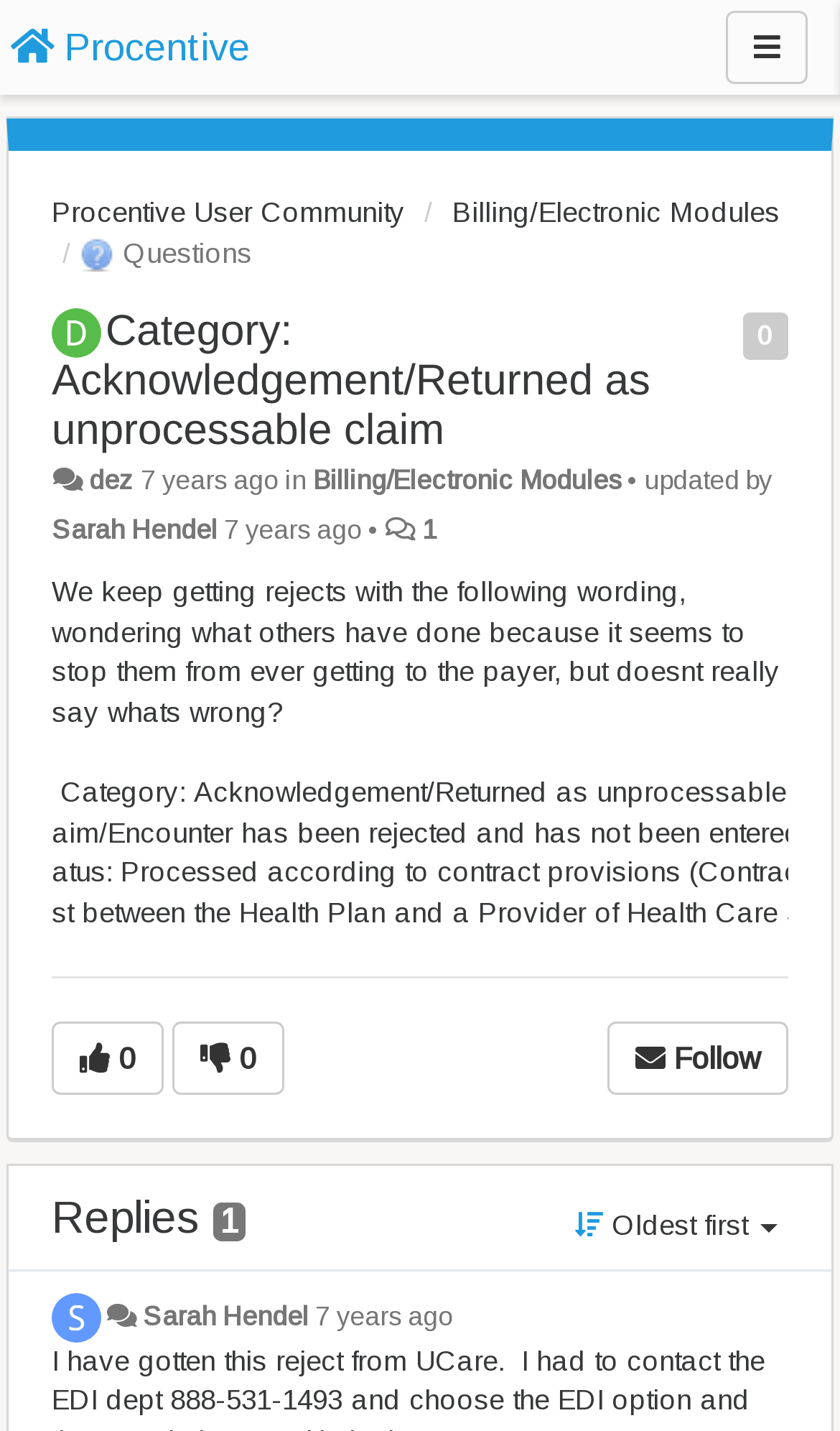Locate the bounding box coordinates of the clickable region necessary to complete the following instruction: "Sort replies by oldest first". Provide the coordinates in the format of four float numbers between 0 and 1, i.e., [left, top, right, bottom].

[0.672, 0.829, 0.938, 0.887]